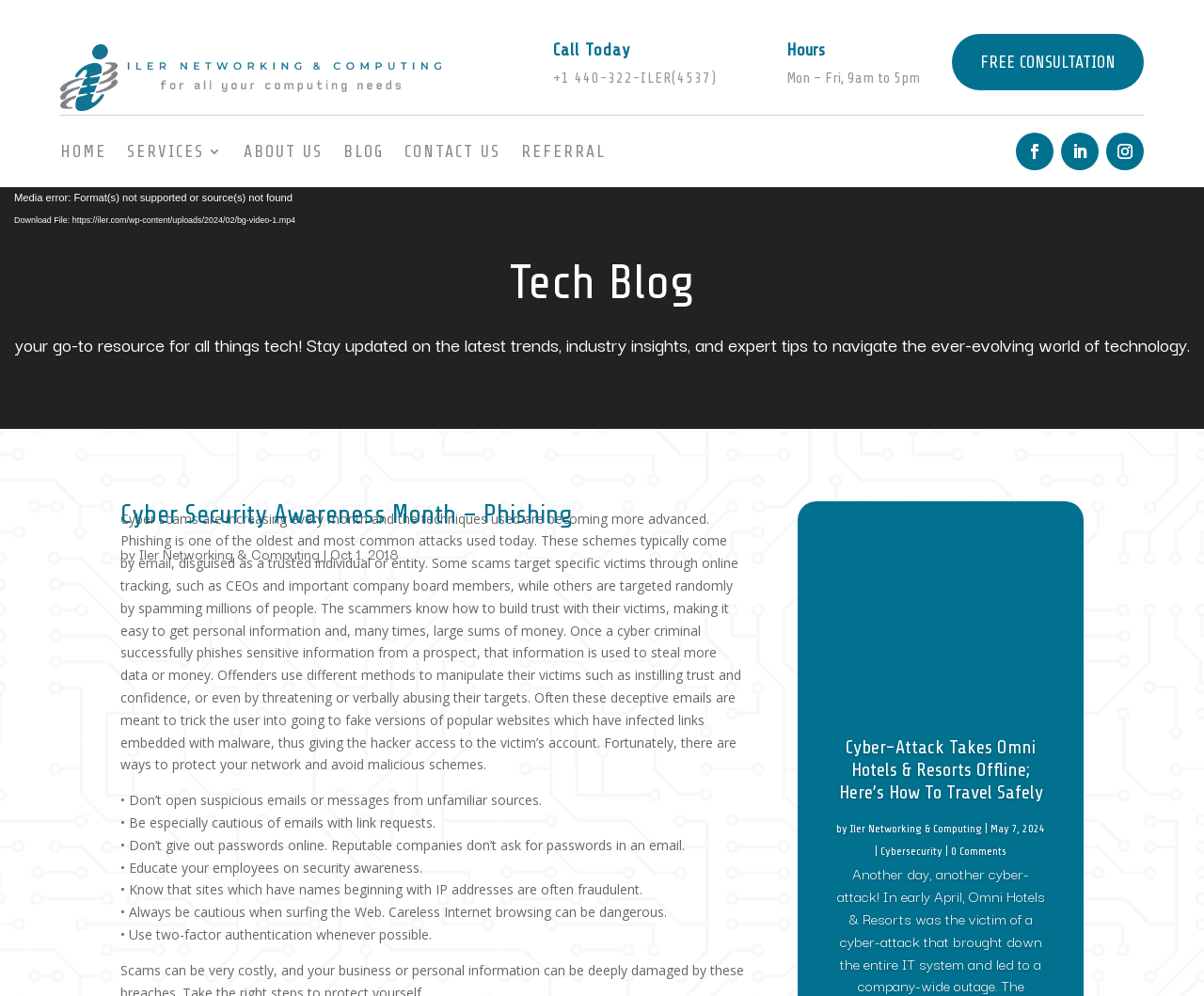What is the recommended action to take with suspicious emails?
Please provide a full and detailed response to the question.

I found the recommended action by looking at the StaticText element that contains the text '• Don’t open suspicious emails or messages from unfamiliar sources'.